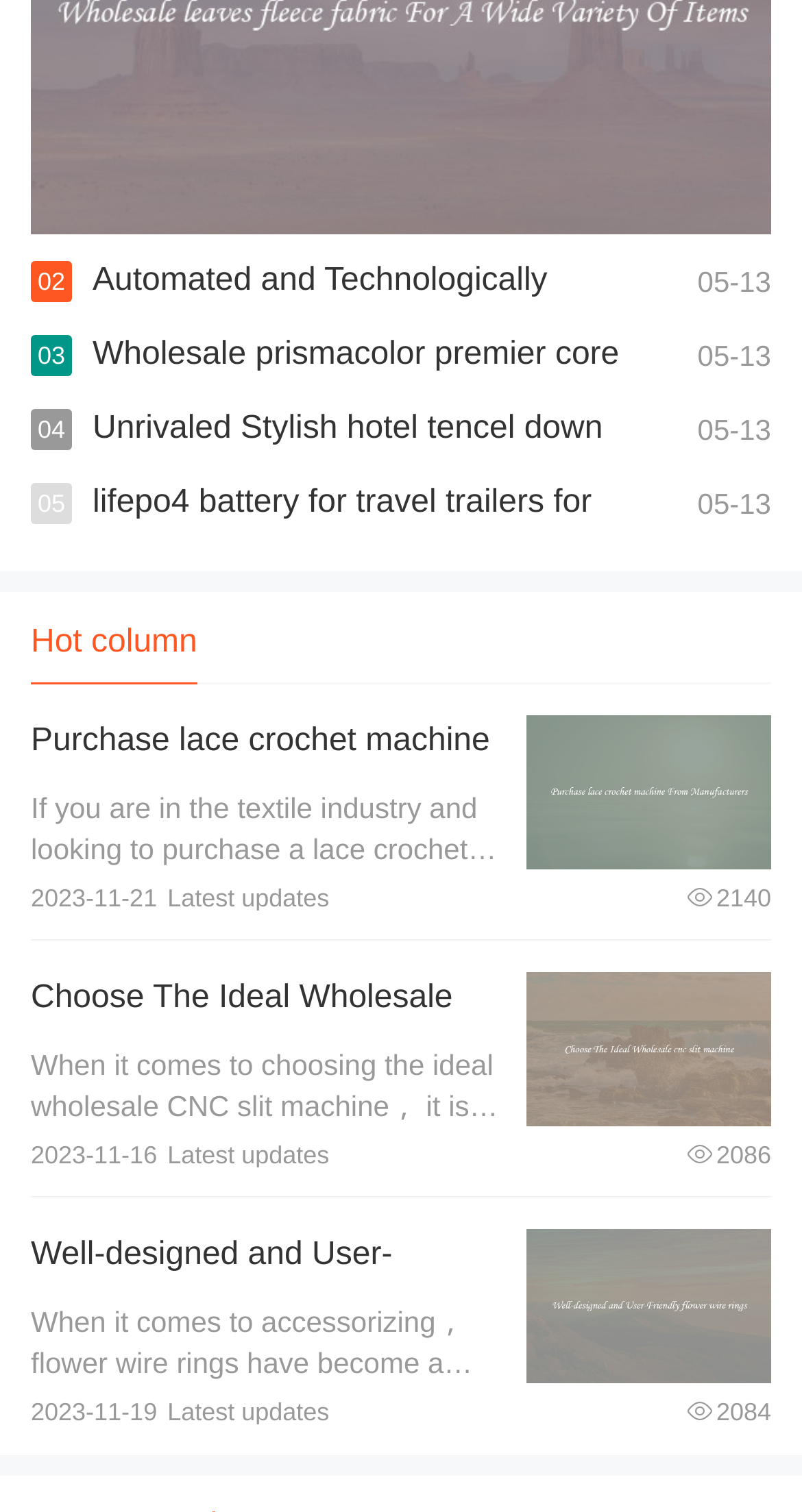What is the date of the latest update?
Please respond to the question with a detailed and thorough explanation.

I looked for the StaticText elements with the 'Latest updates' label and found the corresponding date, which is 2023-11-21.